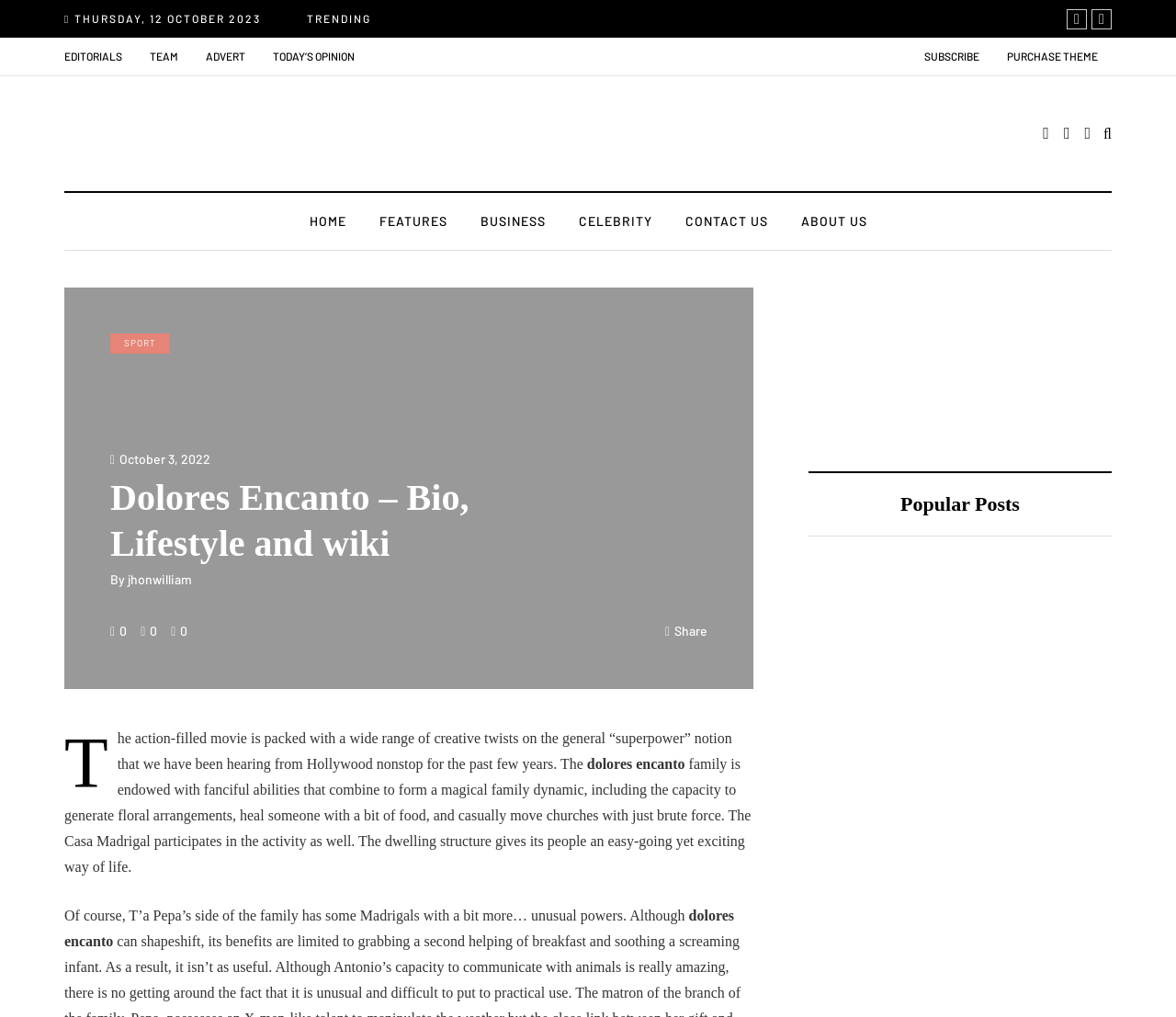Answer the question below in one word or phrase:
What is the name of the person described in the bio?

Dolores Encanto